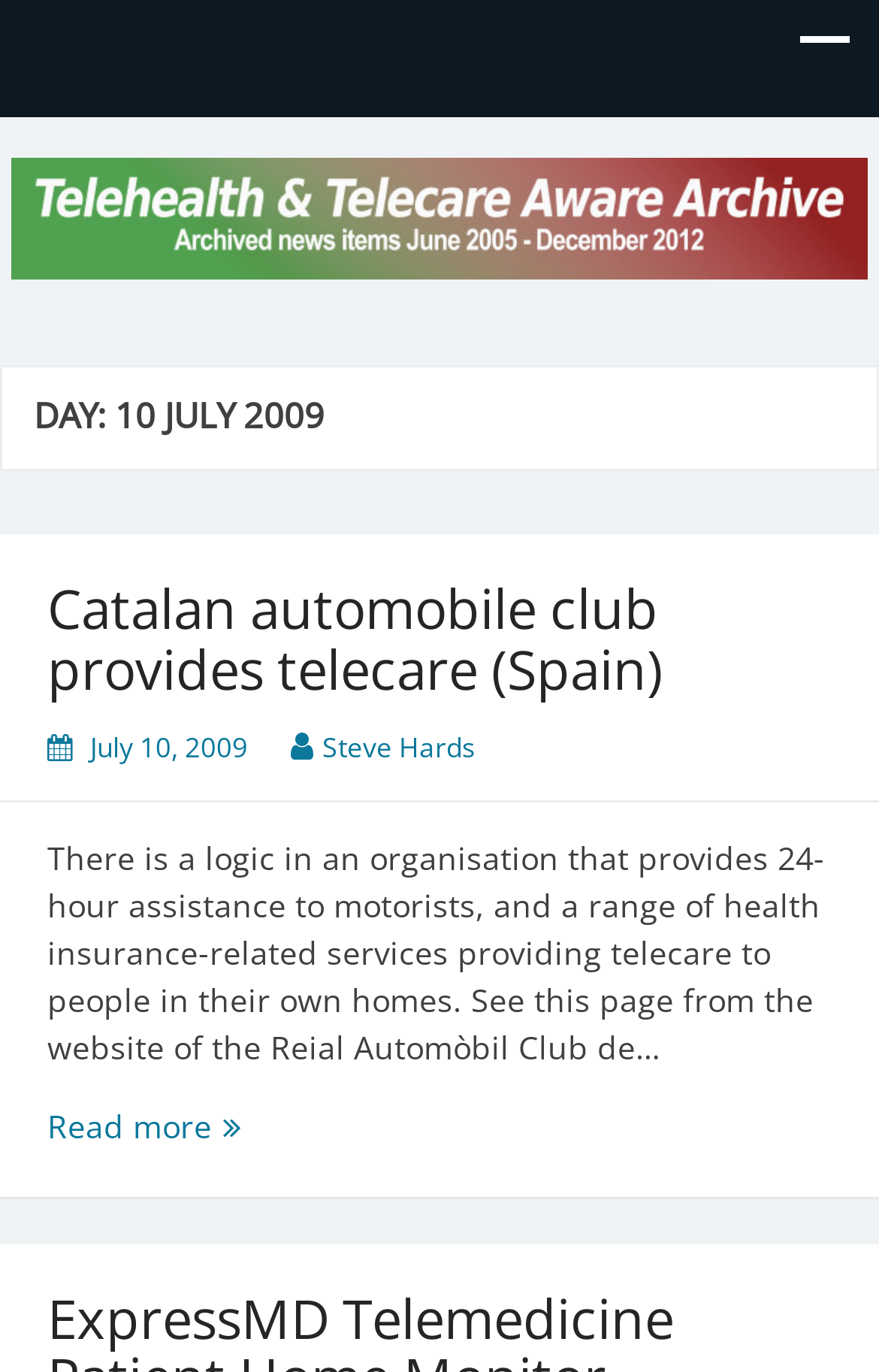What is the service provided by the organization?
Please provide a single word or phrase based on the screenshot.

telecare